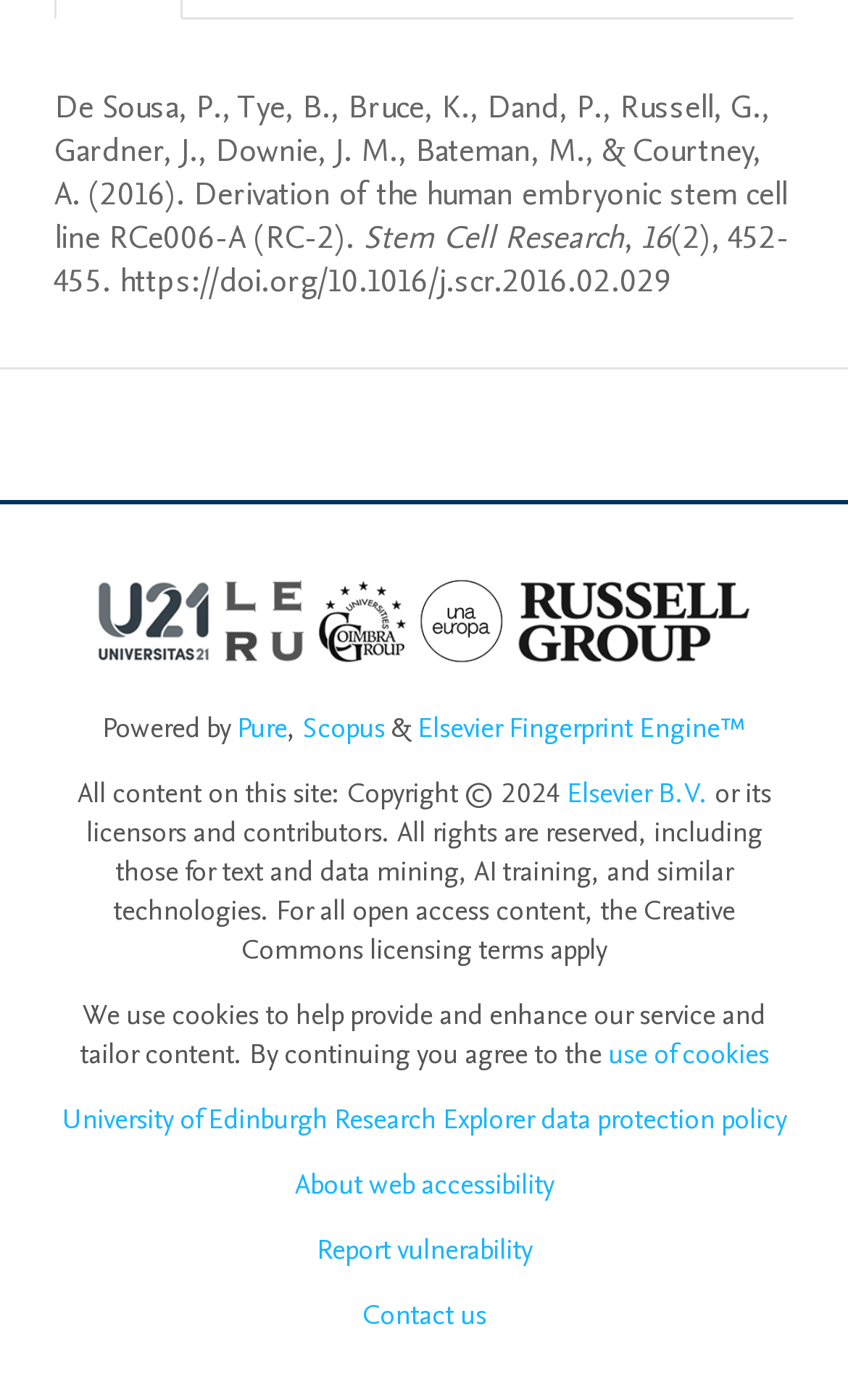Locate the bounding box coordinates of the element's region that should be clicked to carry out the following instruction: "View publication details". The coordinates need to be four float numbers between 0 and 1, i.e., [left, top, right, bottom].

[0.064, 0.061, 0.262, 0.092]